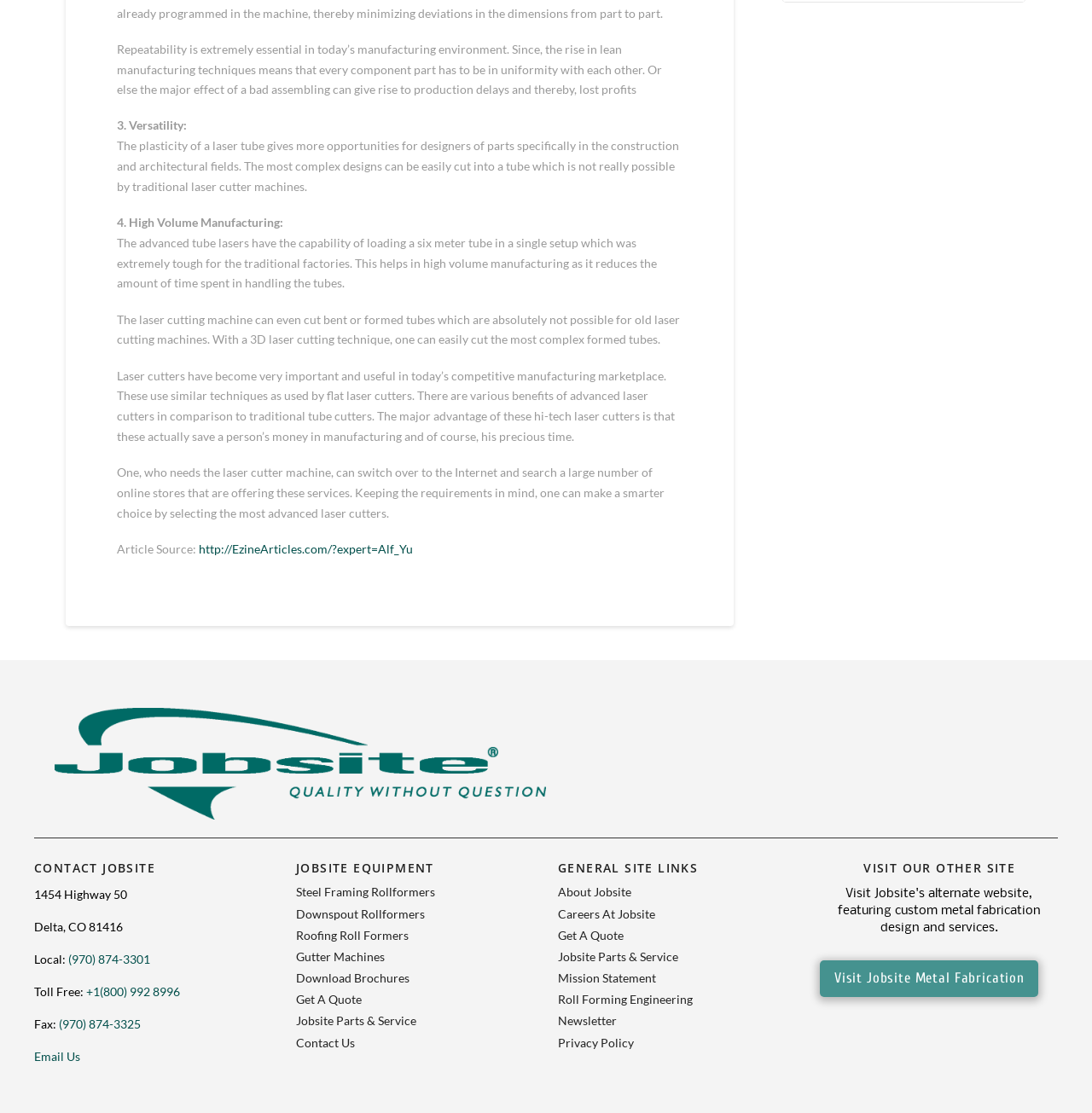What is the main topic of the article? Refer to the image and provide a one-word or short phrase answer.

Laser cutters